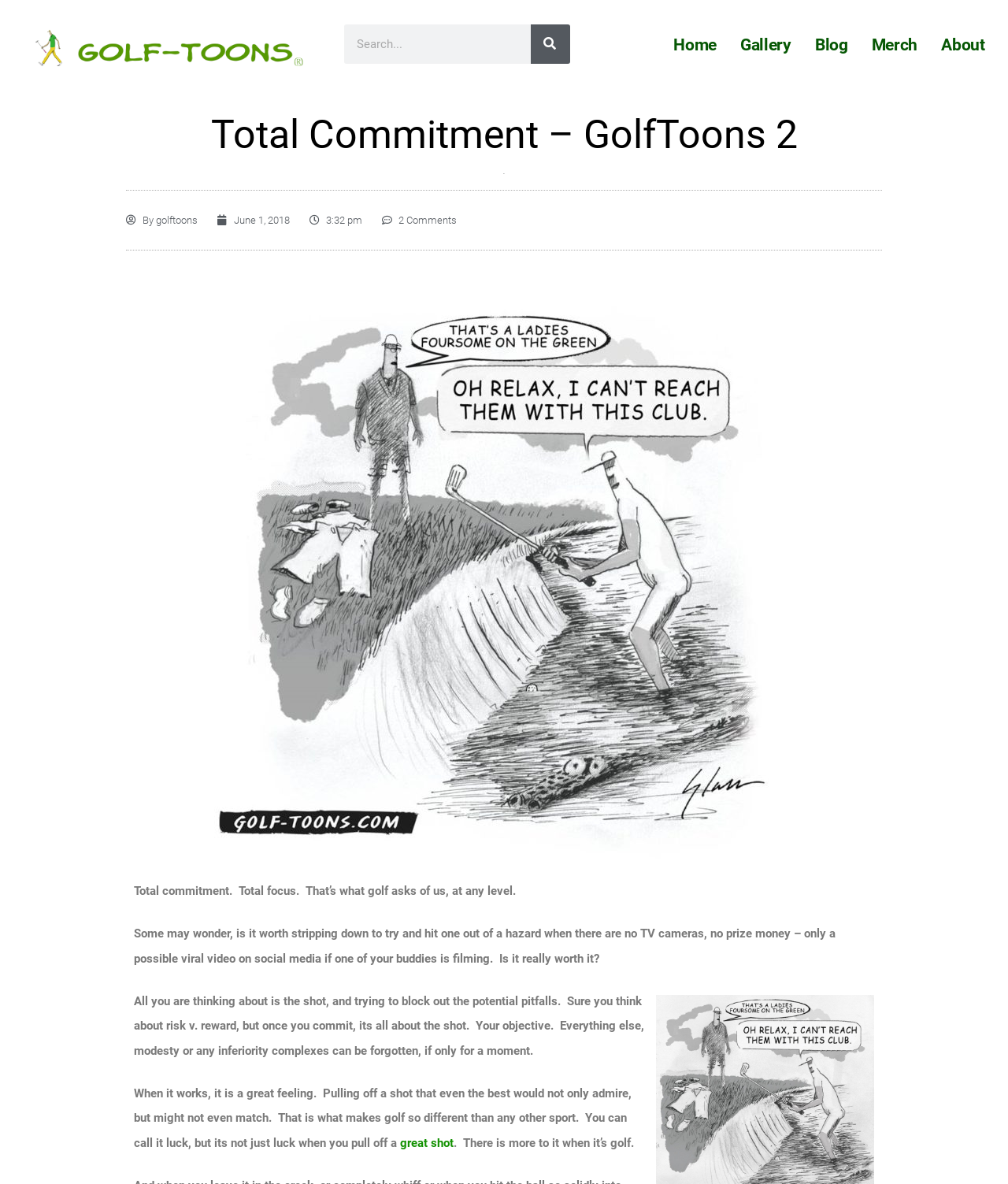Determine the bounding box coordinates of the clickable region to carry out the instruction: "Search for something".

[0.341, 0.02, 0.566, 0.054]